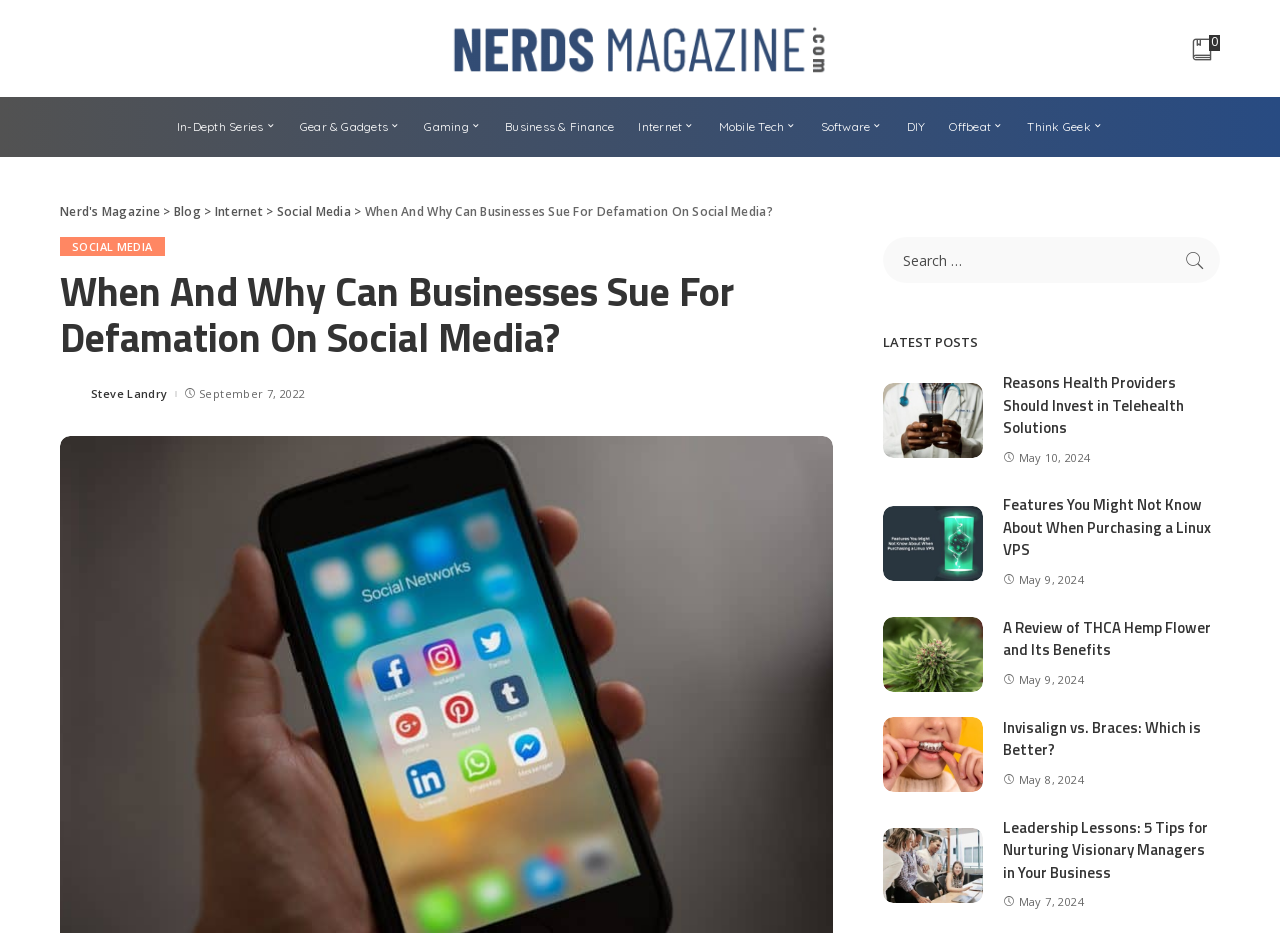Find the bounding box coordinates for the area that should be clicked to accomplish the instruction: "Read the latest post 'When And Why Can Businesses Sue For Defamation On Social Media?'".

[0.047, 0.289, 0.651, 0.387]